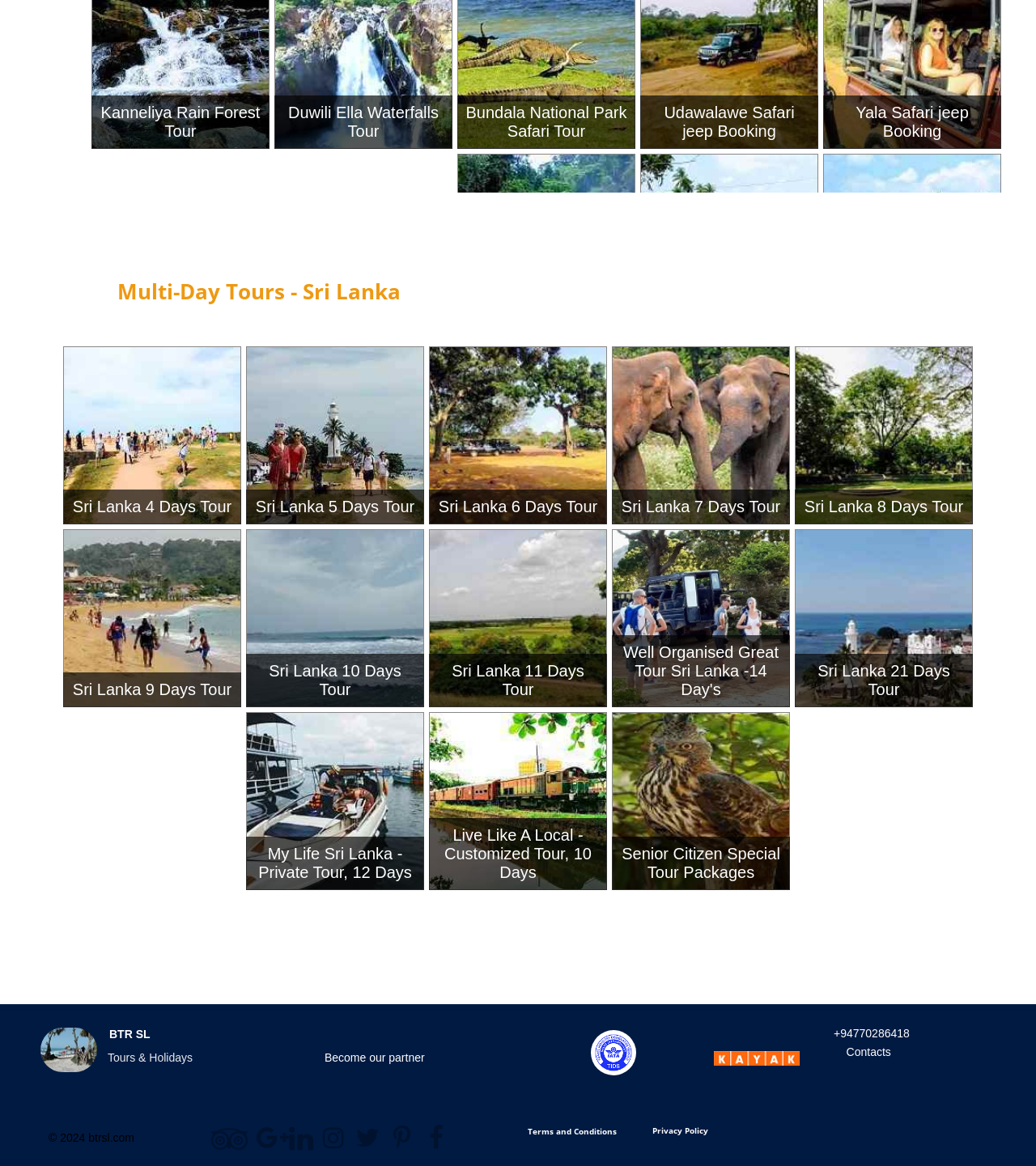What is the copyright year at the bottom of the page?
Carefully examine the image and provide a detailed answer to the question.

I found the copyright year at the bottom of the page by looking at the StaticText element with the OCR text ' 2024 ' and bounding box coordinates [0.047, 0.97, 0.085, 0.981].